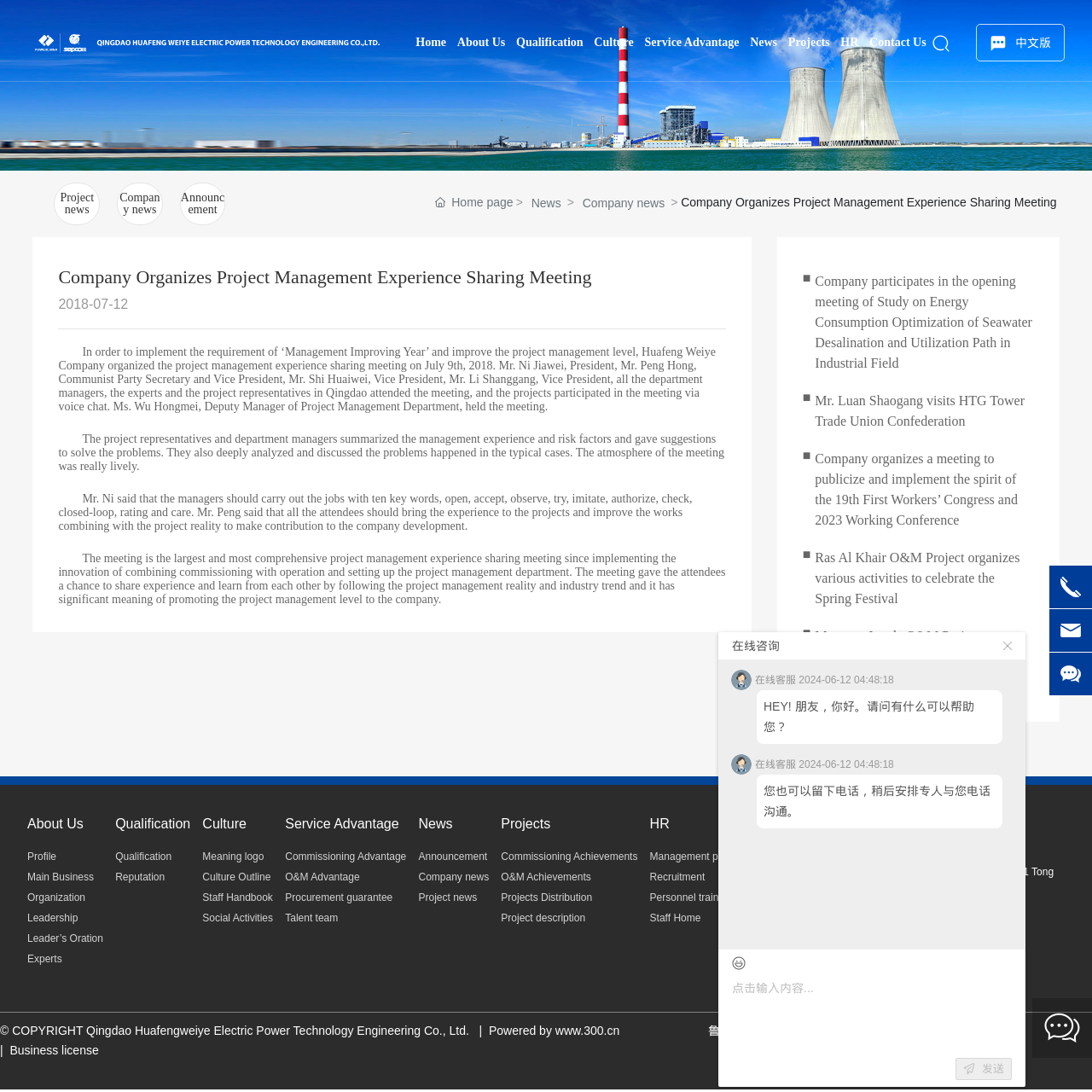Identify the bounding box coordinates of the specific part of the webpage to click to complete this instruction: "Contact the company".

[0.791, 0.004, 0.853, 0.074]